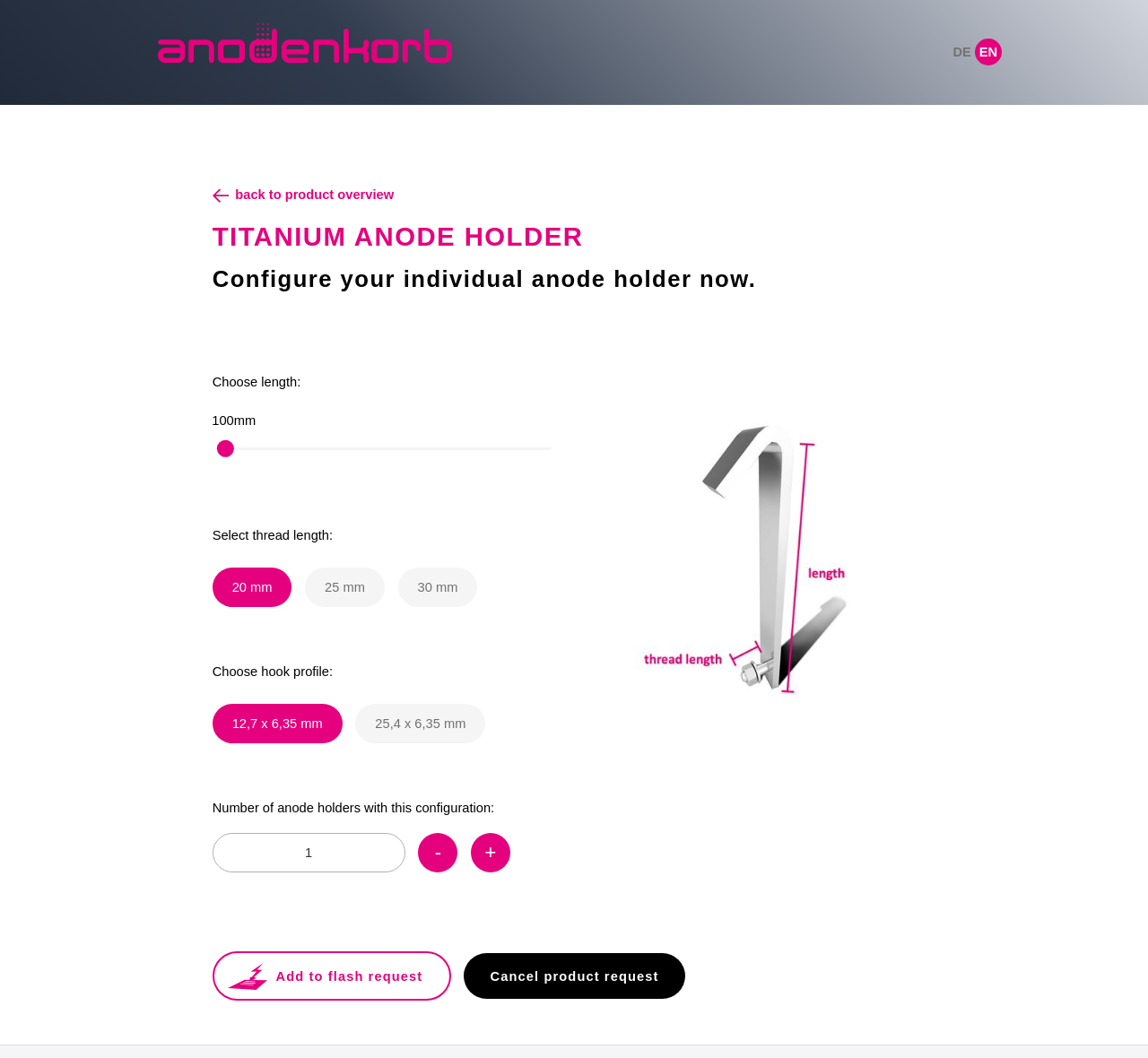Find and specify the bounding box coordinates that correspond to the clickable region for the instruction: "click on WEST SIDE ACTION".

None